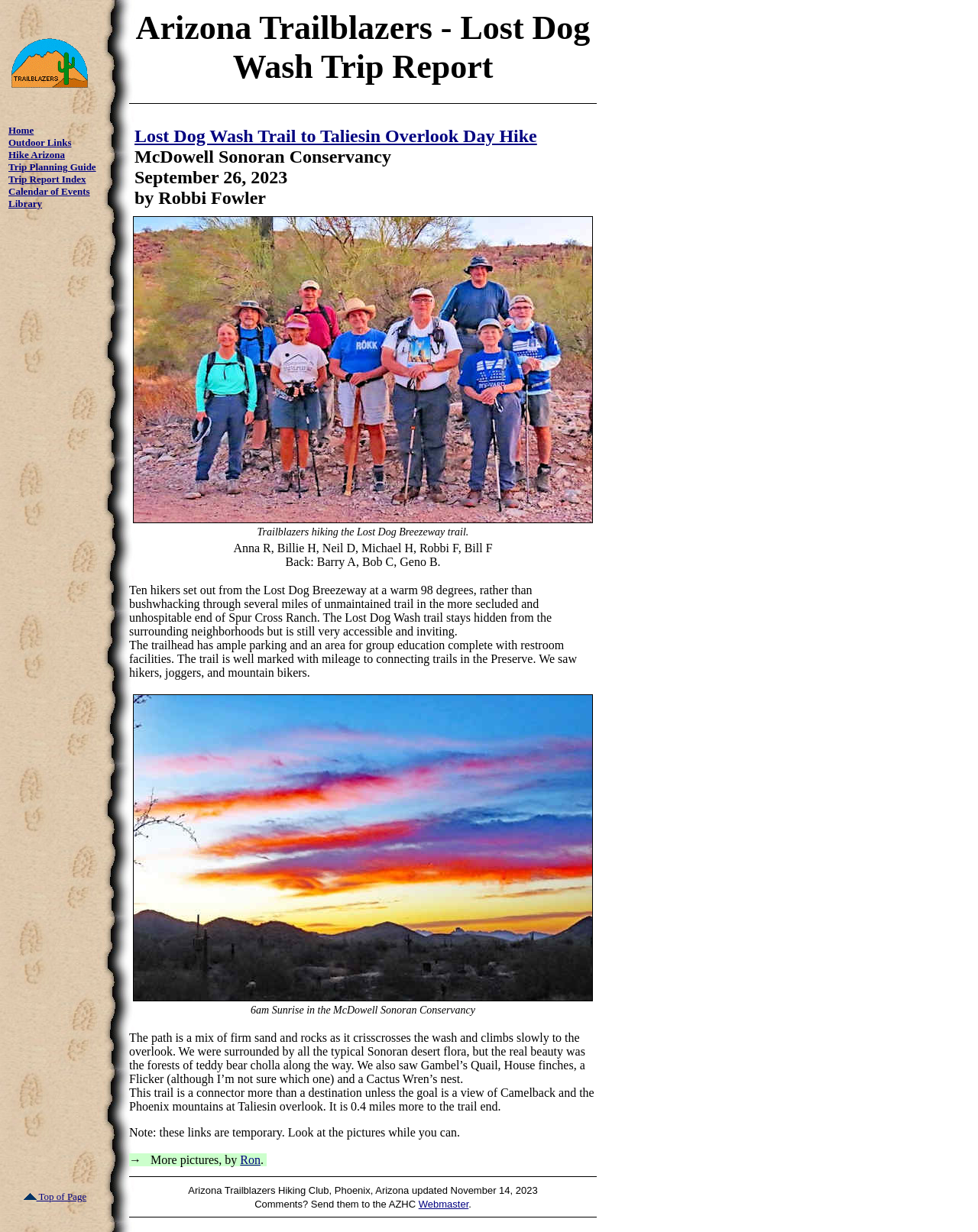Predict the bounding box of the UI element that fits this description: "Trip Planning Guide".

[0.009, 0.131, 0.098, 0.14]